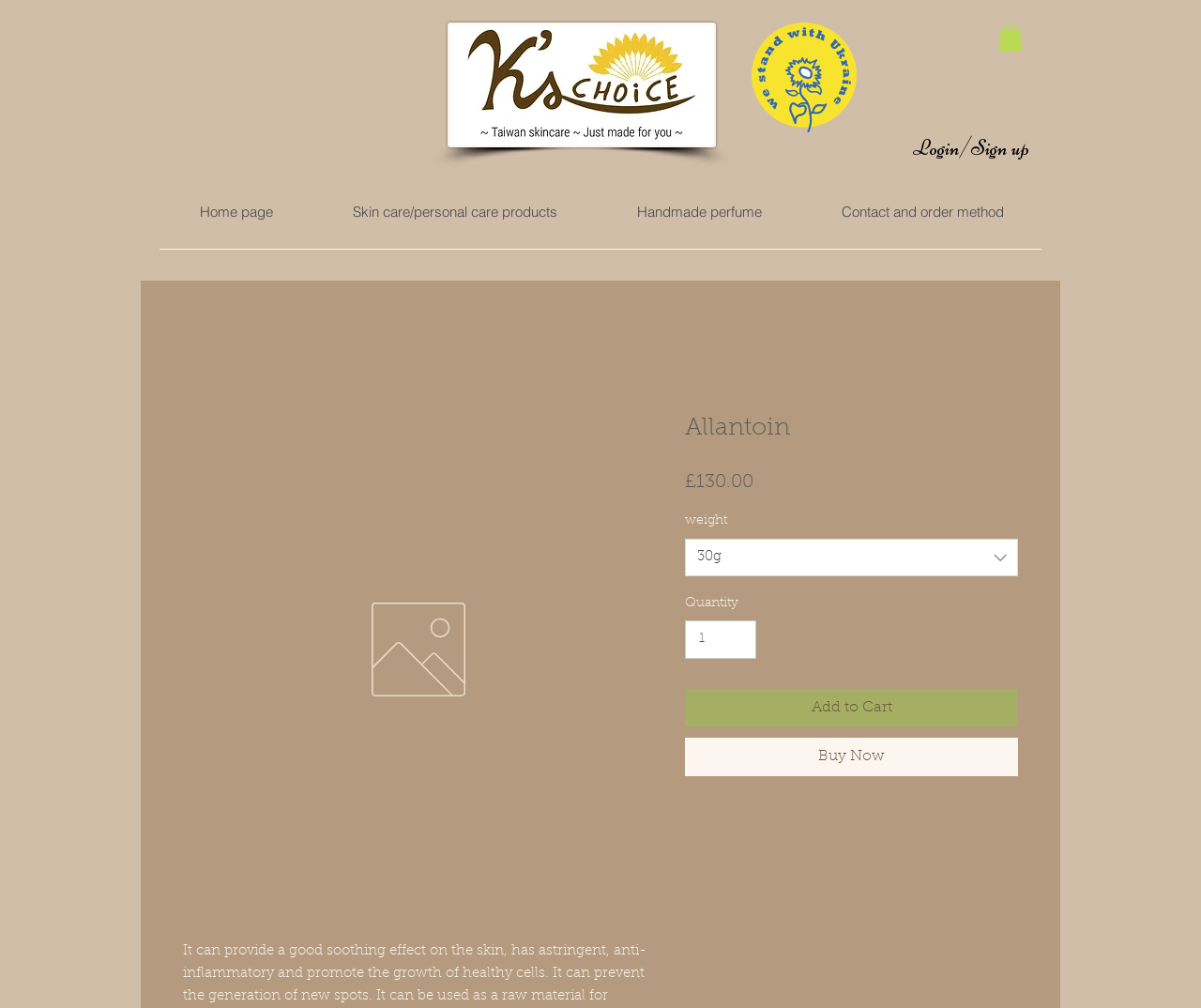What is the minimum quantity of Allantoin that can be purchased?
Look at the image and answer with only one word or phrase.

1